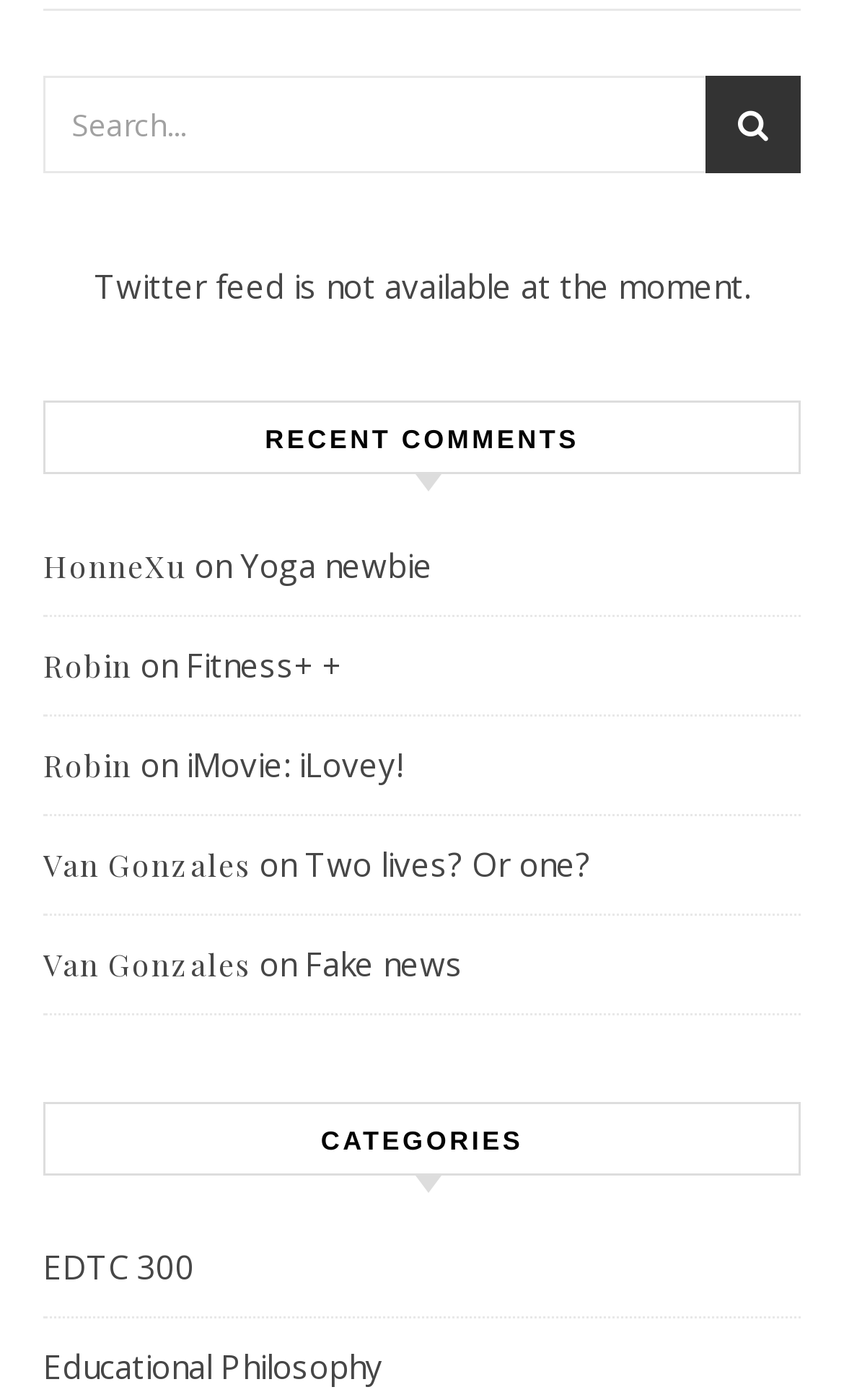What is the category listed below 'RECENT COMMENTS'?
Please use the image to provide an in-depth answer to the question.

The 'CATEGORIES' heading is located below the 'RECENT COMMENTS' heading, and the first category listed is 'EDTC 300'.